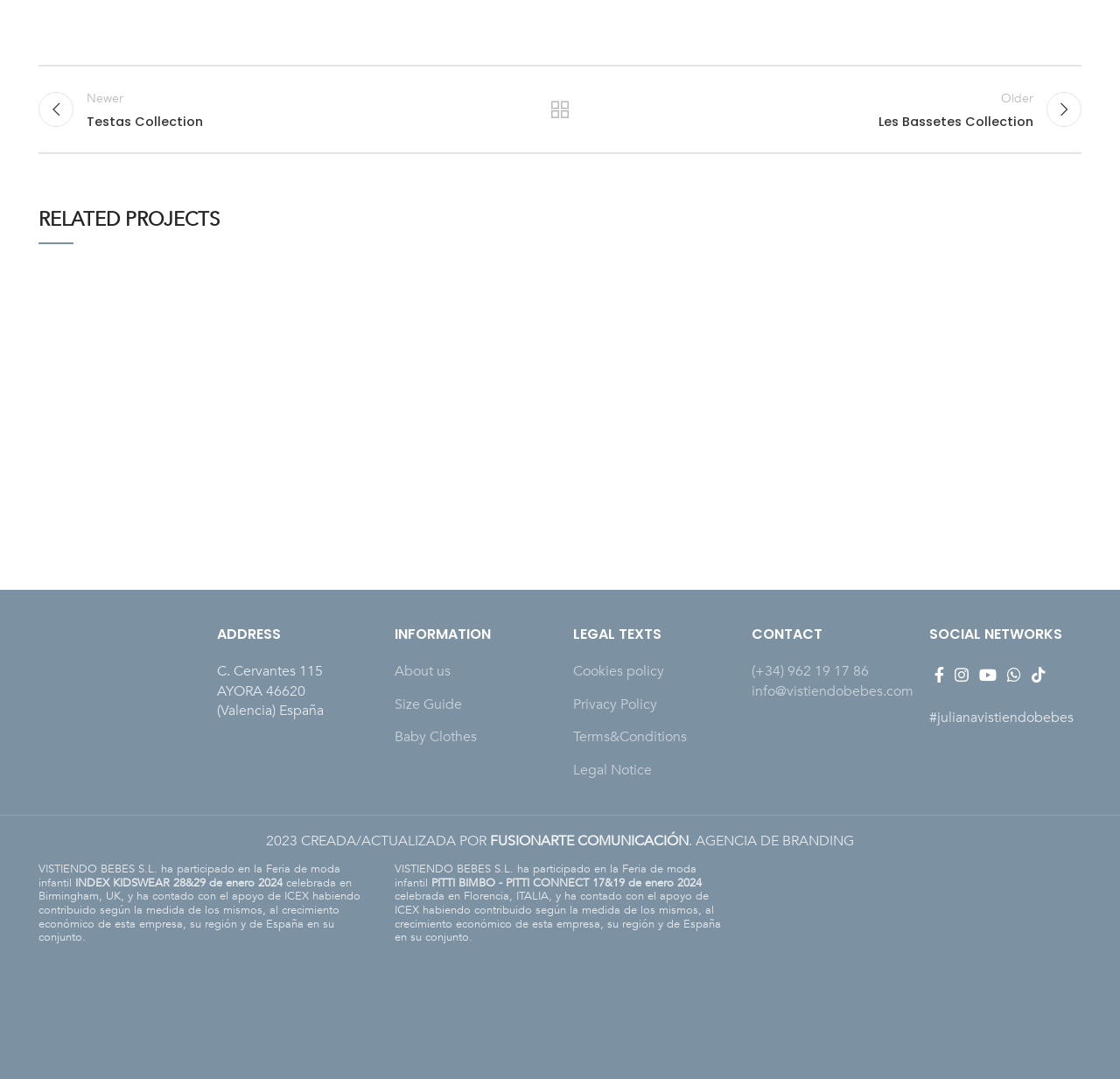Please locate the bounding box coordinates of the element that should be clicked to achieve the given instruction: "Go back to list".

[0.485, 0.085, 0.515, 0.117]